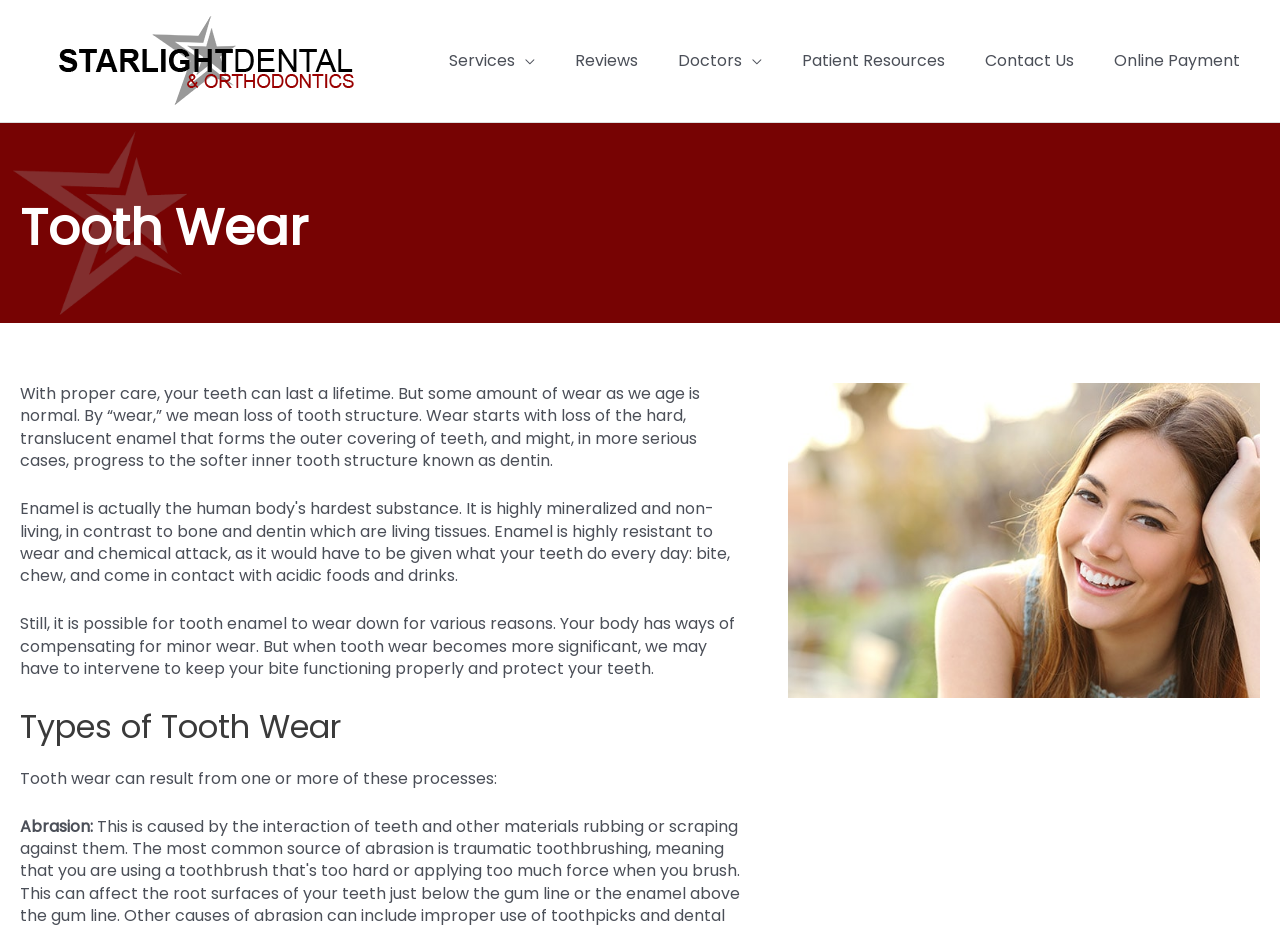Please find the bounding box coordinates of the element that must be clicked to perform the given instruction: "Click on the 'HOME' link". The coordinates should be four float numbers from 0 to 1, i.e., [left, top, right, bottom].

None